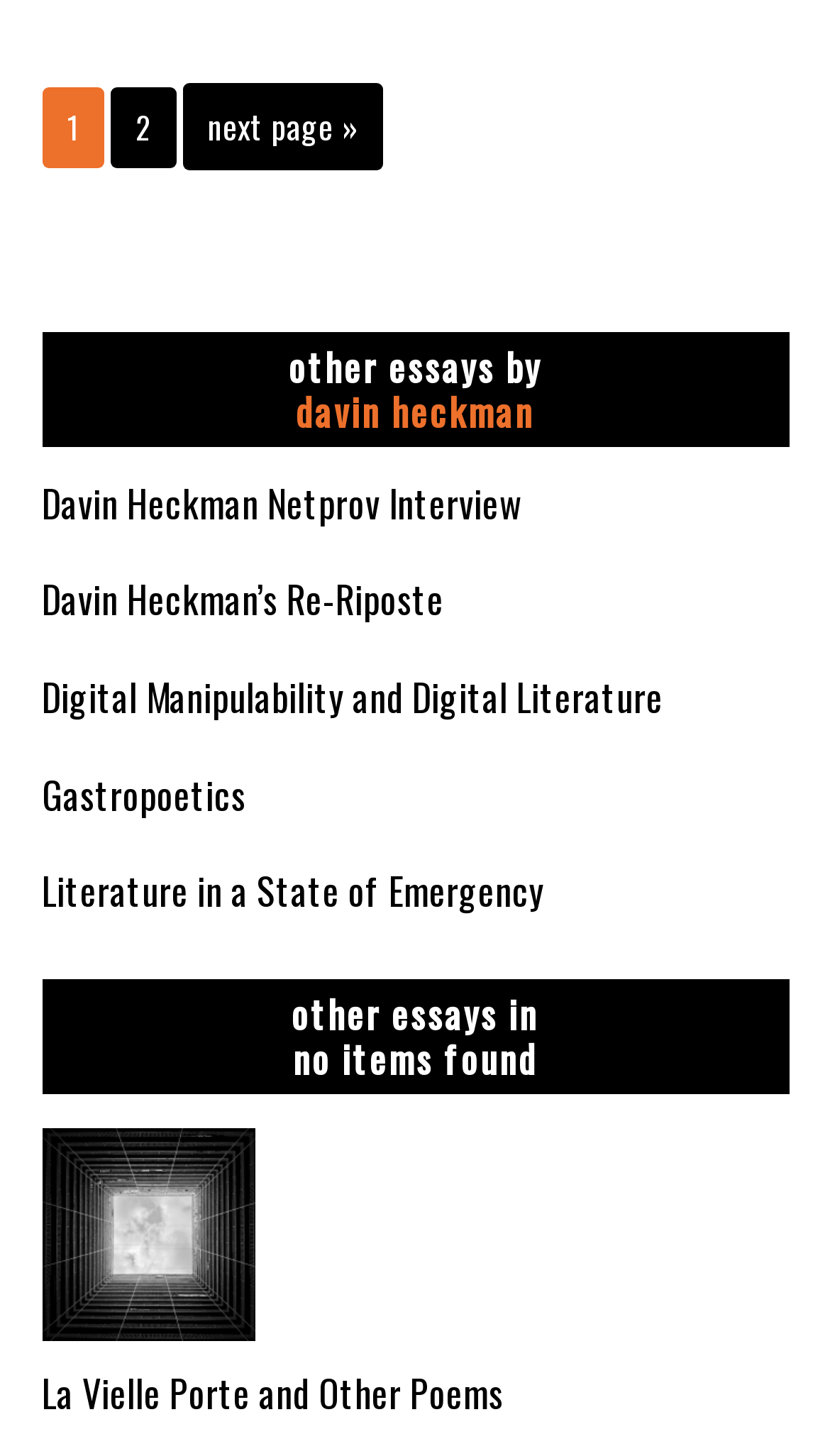Identify the bounding box coordinates of the region I need to click to complete this instruction: "read Digital Manipulability and Digital Literature".

[0.05, 0.459, 0.799, 0.497]